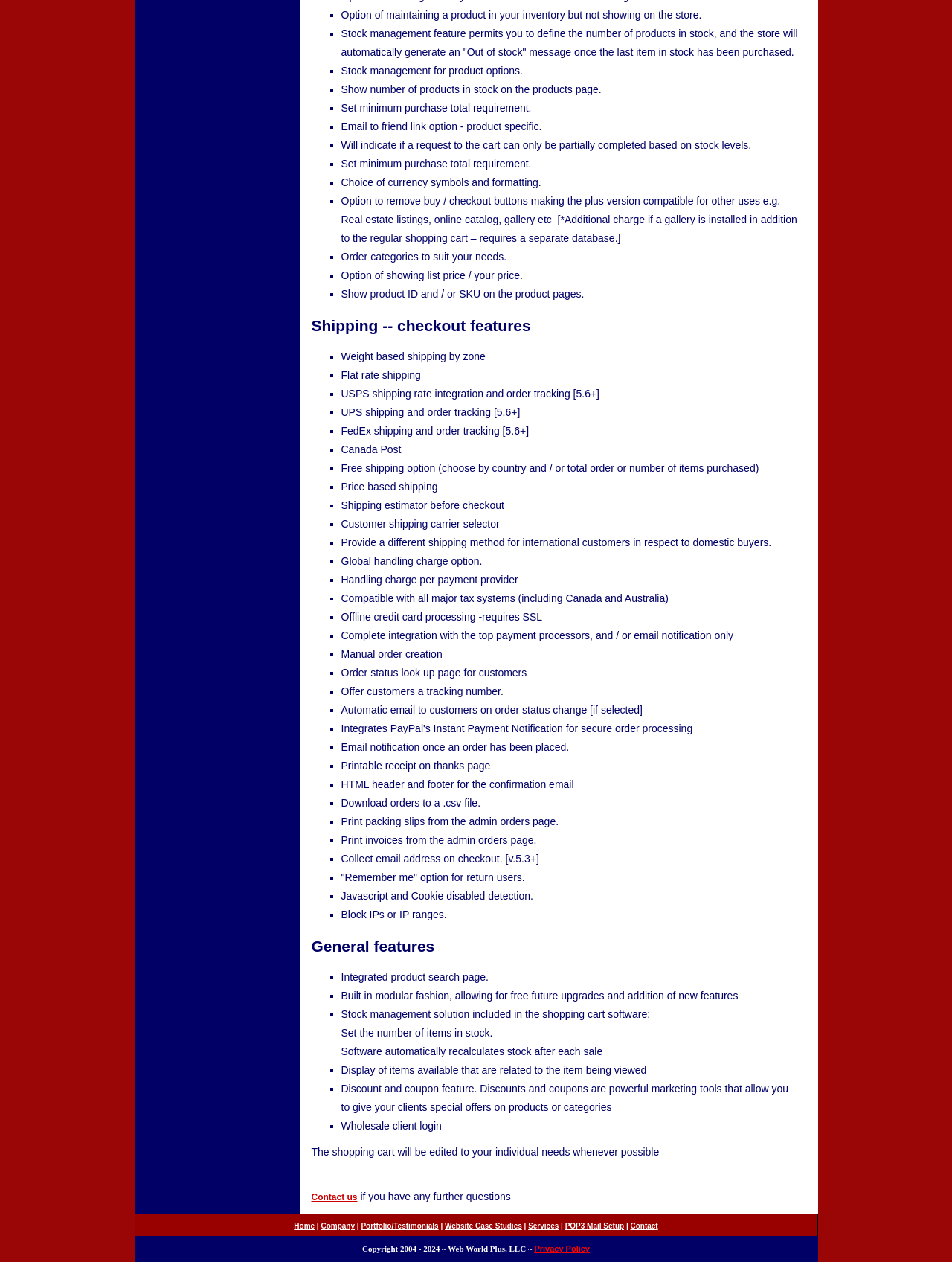Identify the bounding box coordinates necessary to click and complete the given instruction: "View shipping options".

[0.327, 0.251, 0.839, 0.265]